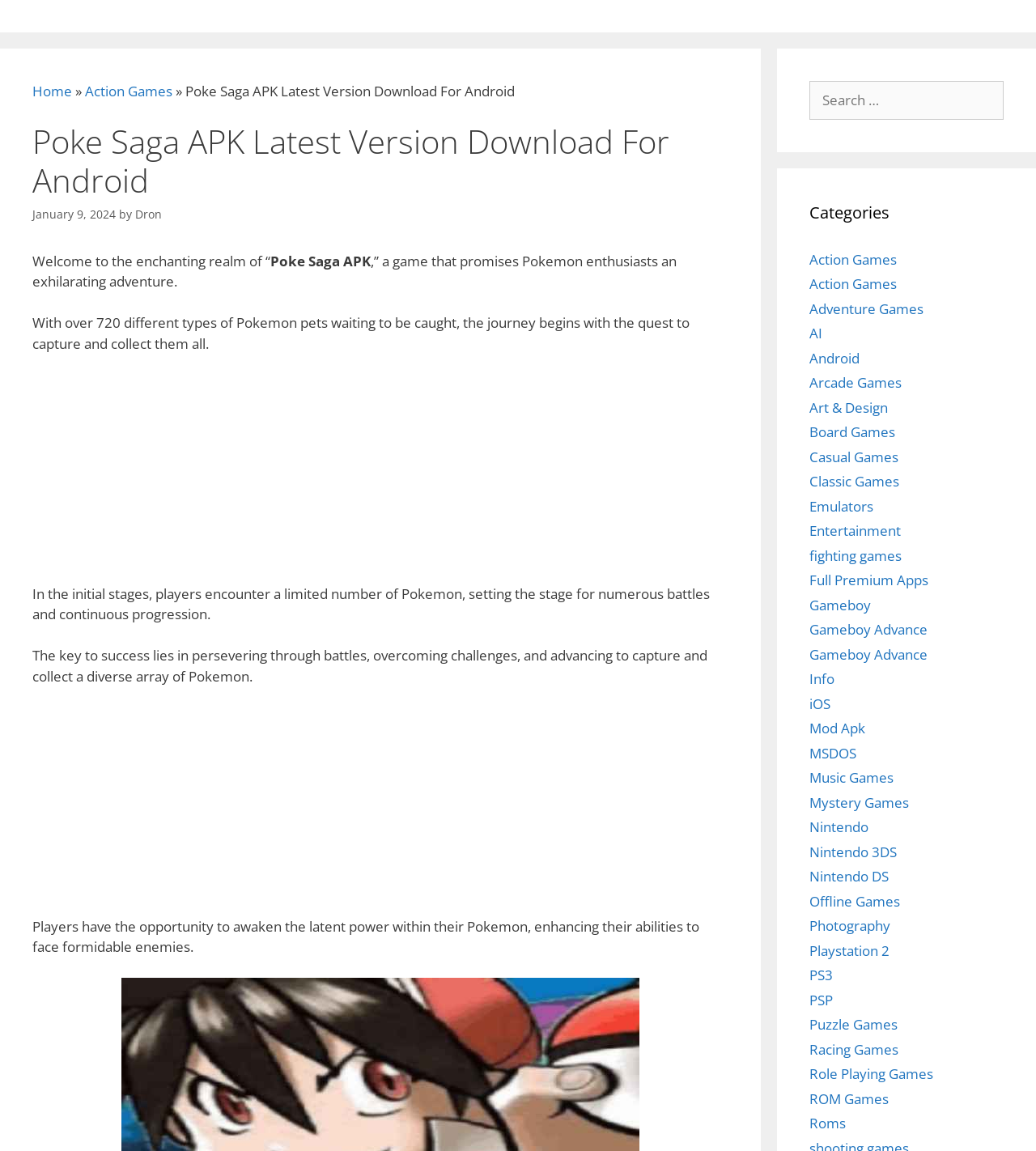Identify the bounding box coordinates of the region I need to click to complete this instruction: "Read the article about Poke Saga APK".

[0.031, 0.106, 0.703, 0.174]